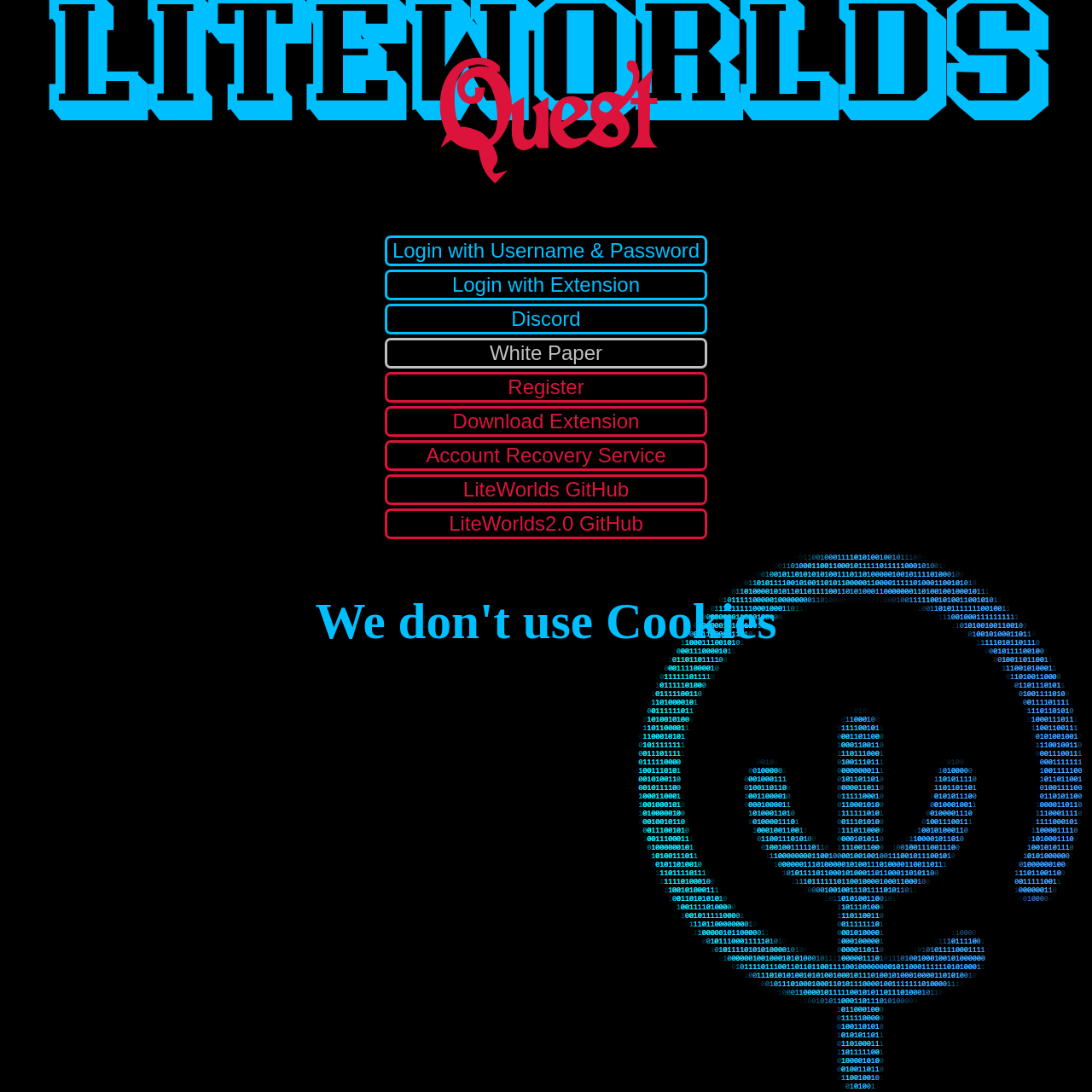How many login options are available?
Look at the image and respond with a one-word or short phrase answer.

3